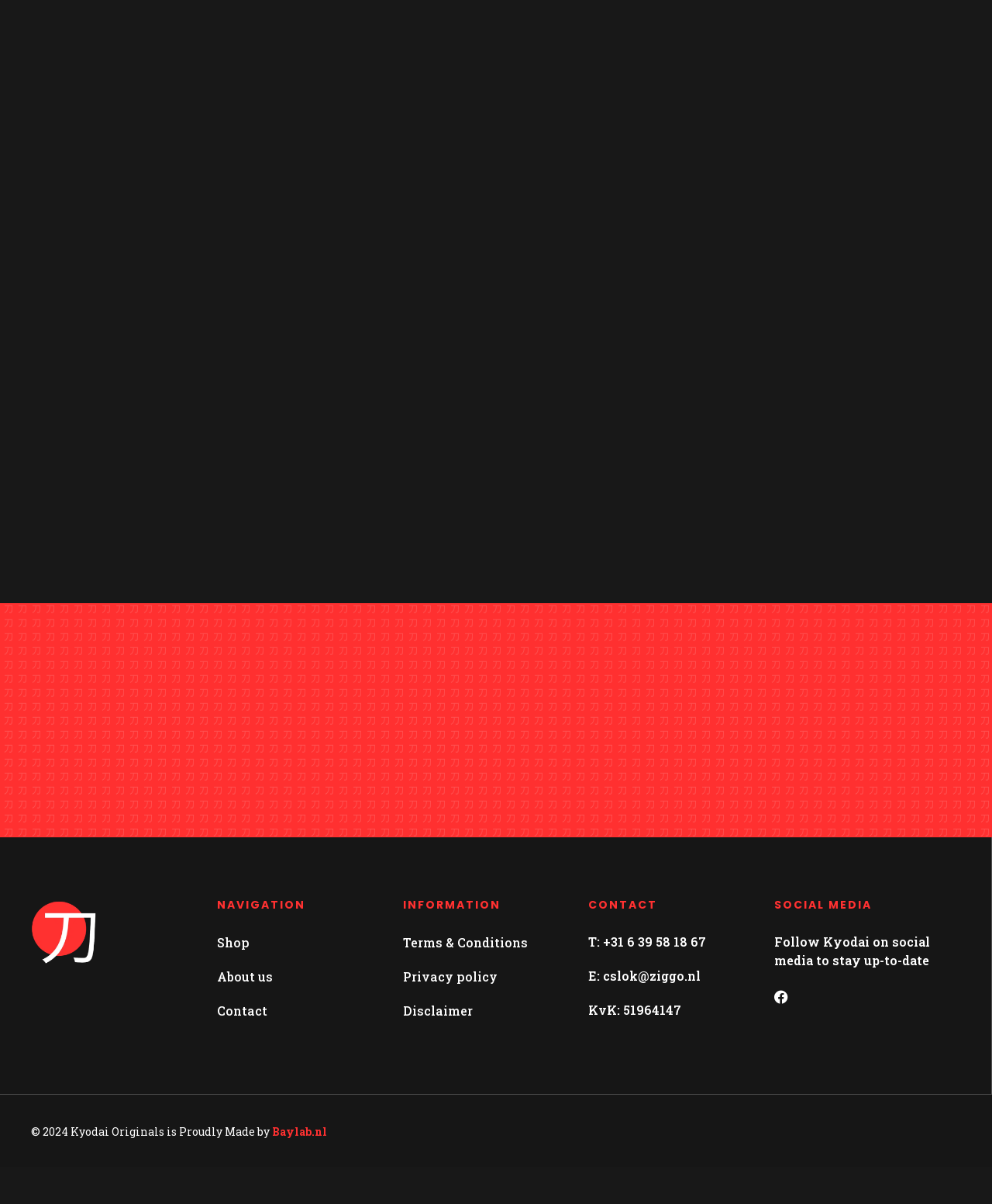What is the KvK number of Kyodai Originals?
Use the image to give a comprehensive and detailed response to the question.

I found the KvK number by looking at the 'CONTACT' section, where it is listed as 'KvK: 51964147'.